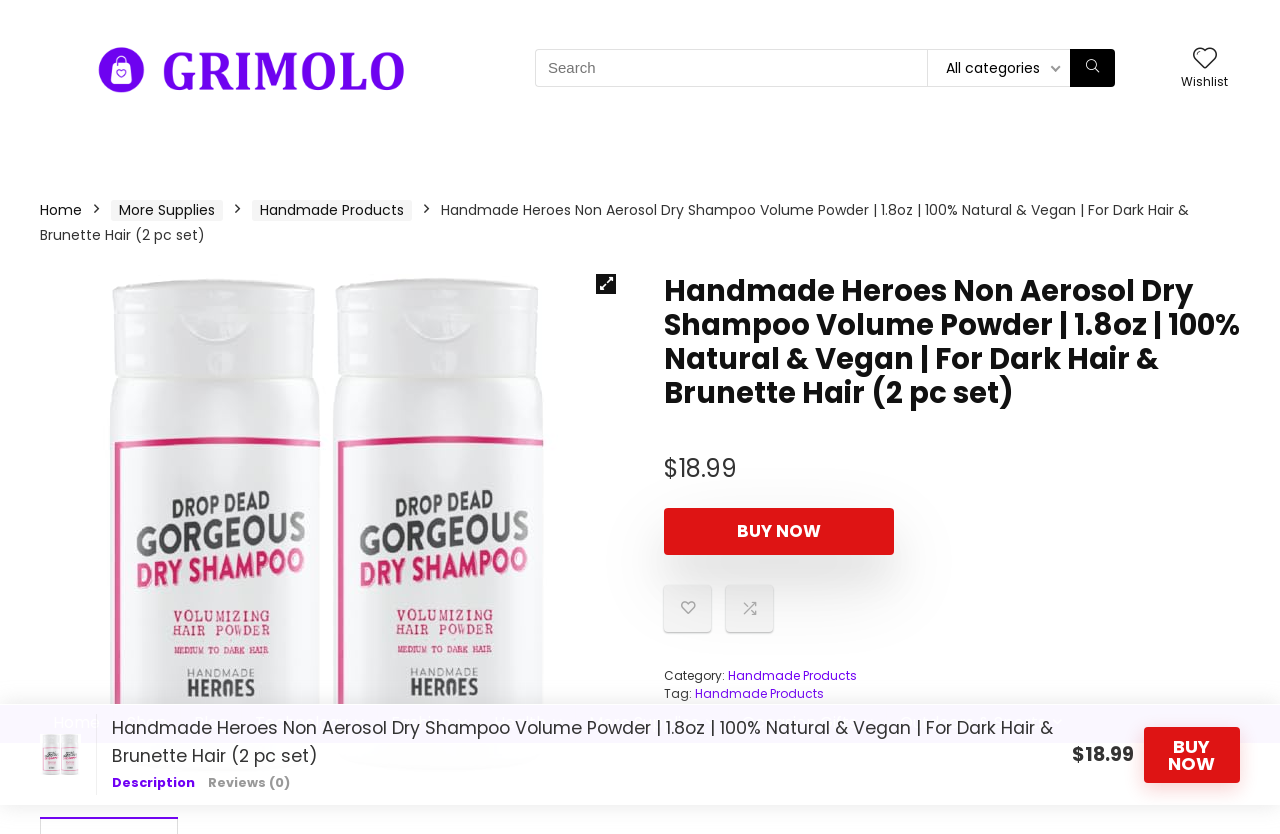Please answer the following query using a single word or phrase: 
How many reviews are there for this product?

0